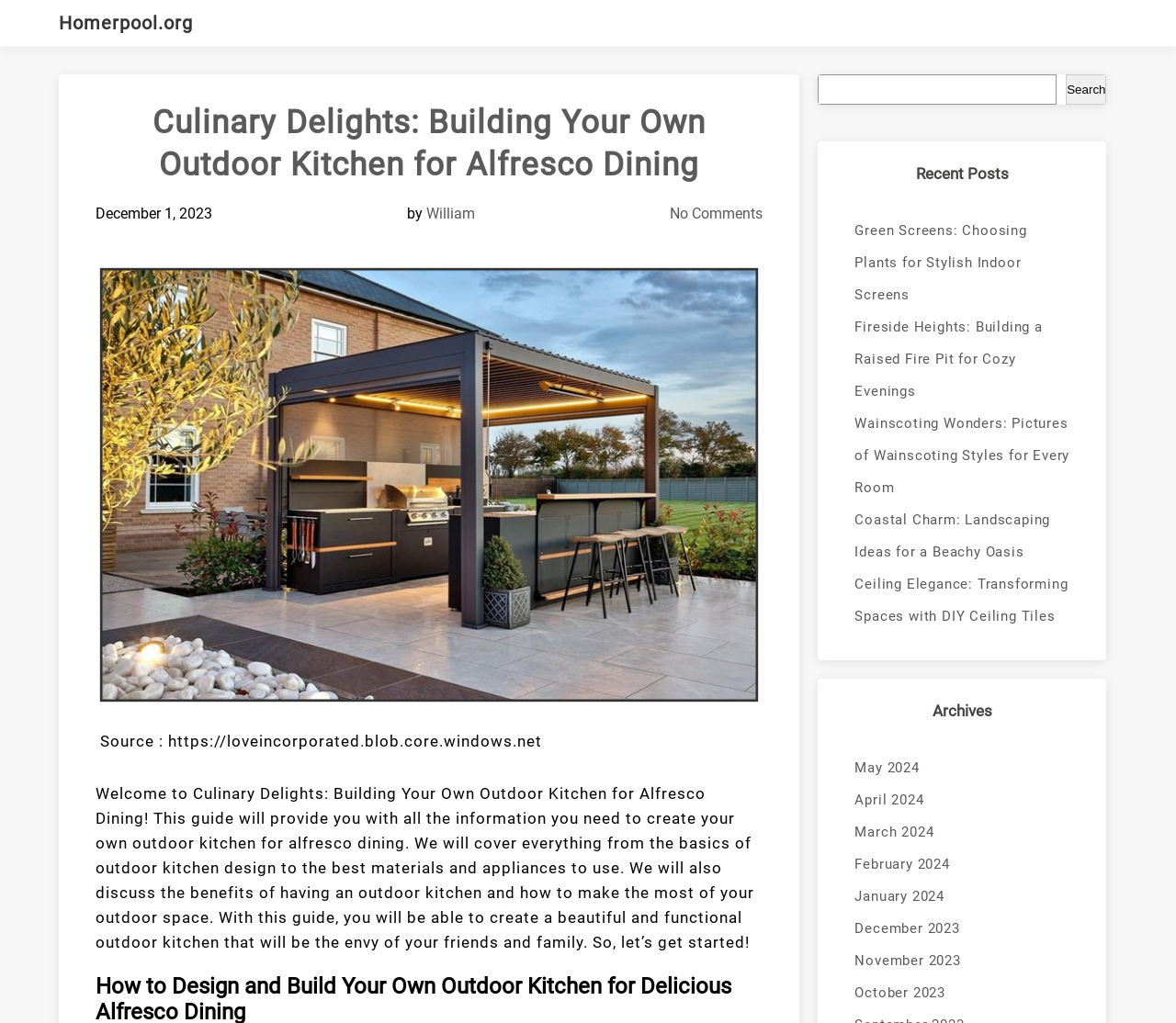Find the bounding box coordinates for the element that must be clicked to complete the instruction: "Go to archives for December 2023". The coordinates should be four float numbers between 0 and 1, indicated as [left, top, right, bottom].

[0.727, 0.892, 0.91, 0.924]